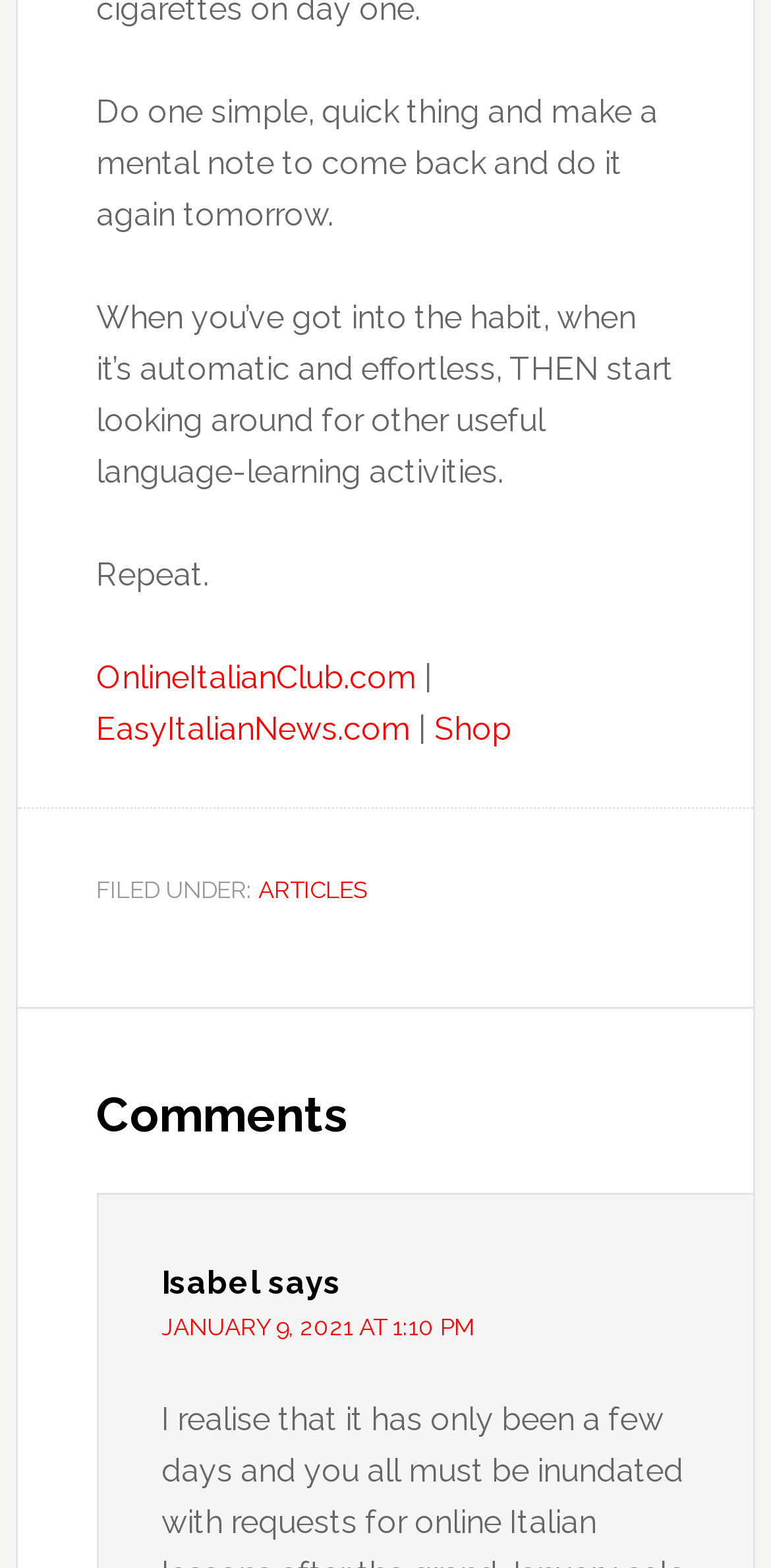Using the provided element description: "Articles", determine the bounding box coordinates of the corresponding UI element in the screenshot.

[0.335, 0.559, 0.476, 0.577]